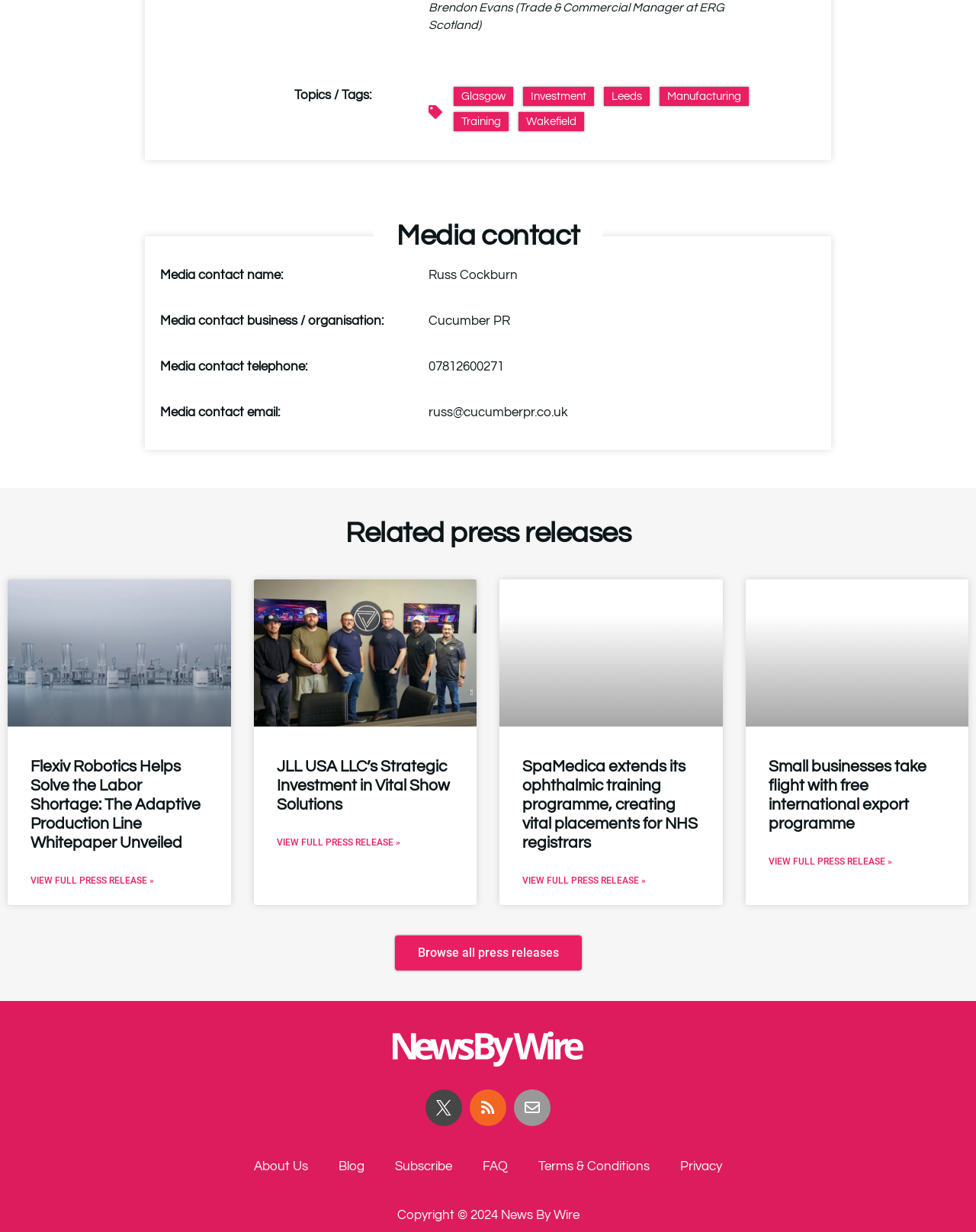Locate and provide the bounding box coordinates for the HTML element that matches this description: "About Us".

[0.245, 0.933, 0.331, 0.961]